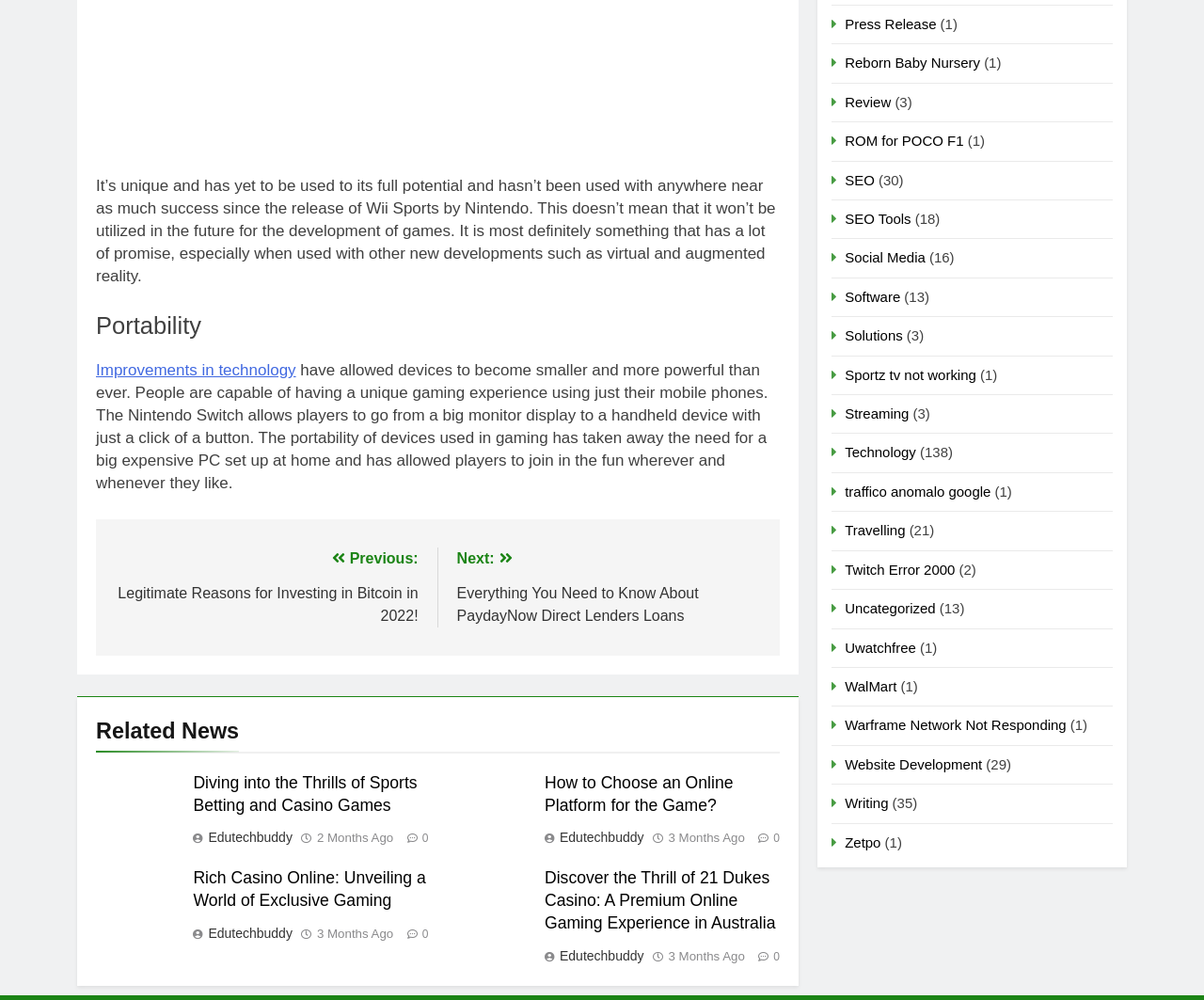Kindly provide the bounding box coordinates of the section you need to click on to fulfill the given instruction: "Browse the 'Related News'".

[0.08, 0.716, 0.648, 0.753]